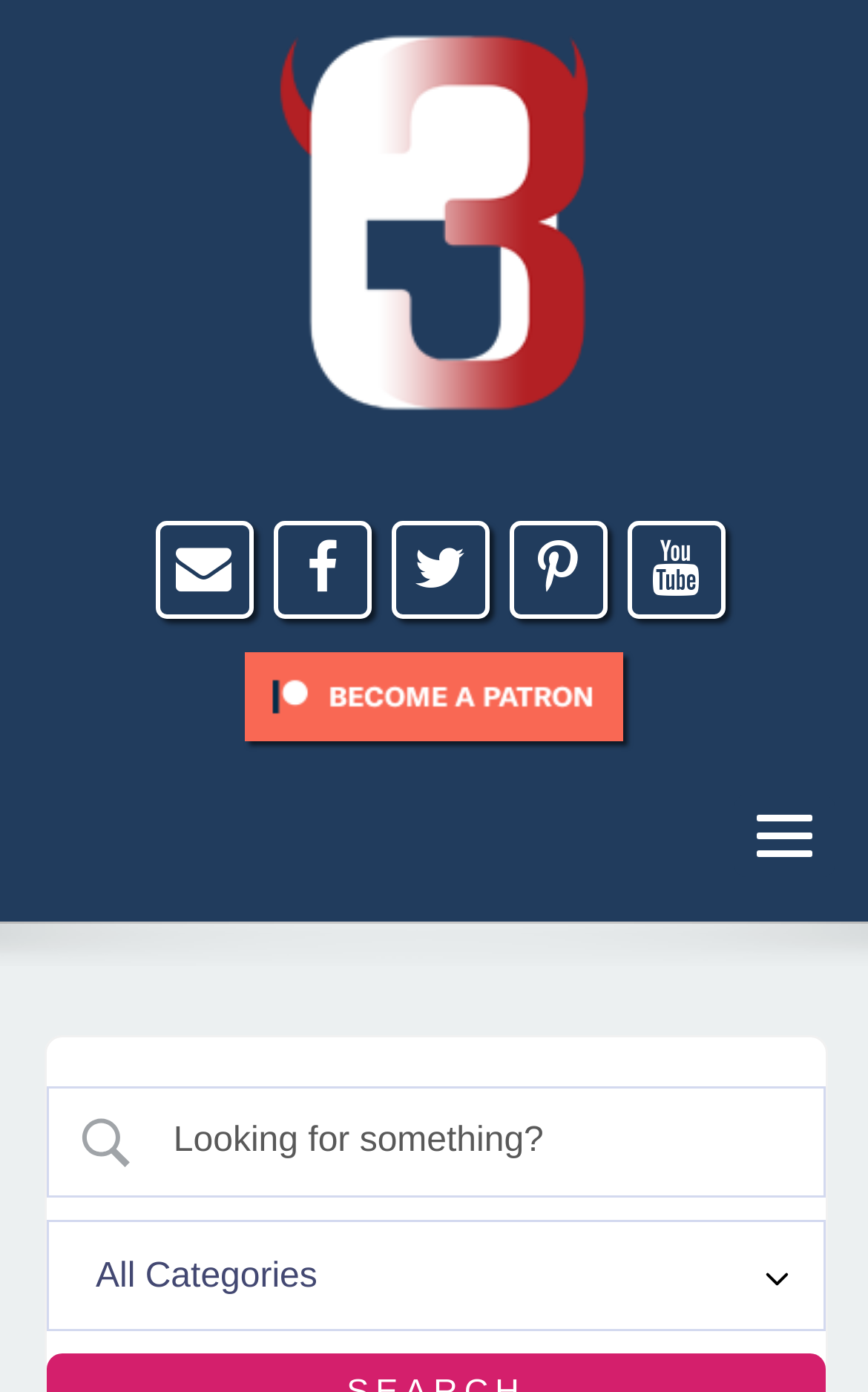What is the purpose of the combobox? Based on the screenshot, please respond with a single word or phrase.

Select language